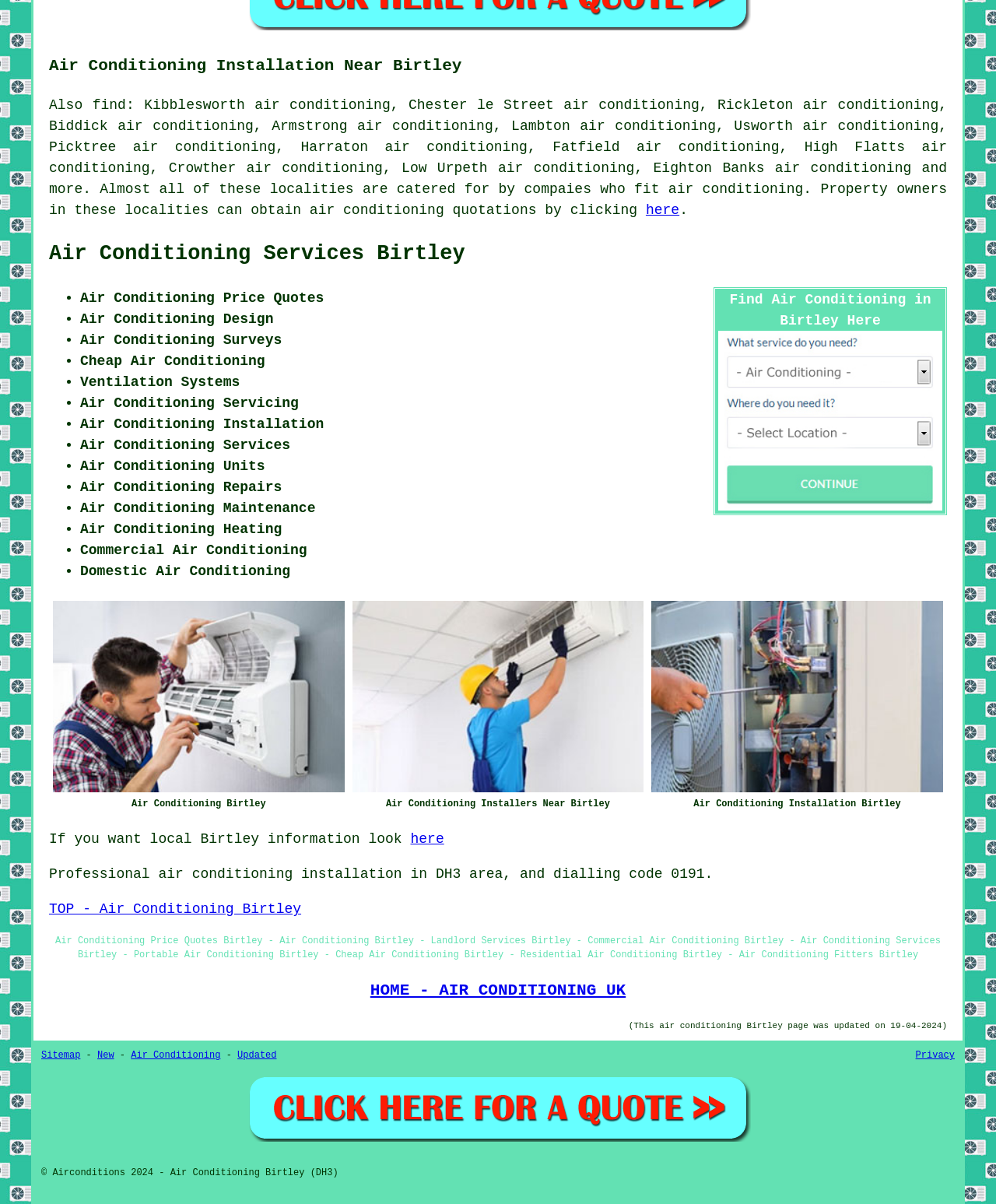Please respond to the question with a concise word or phrase:
What is the dialling code for Birtley?

0191